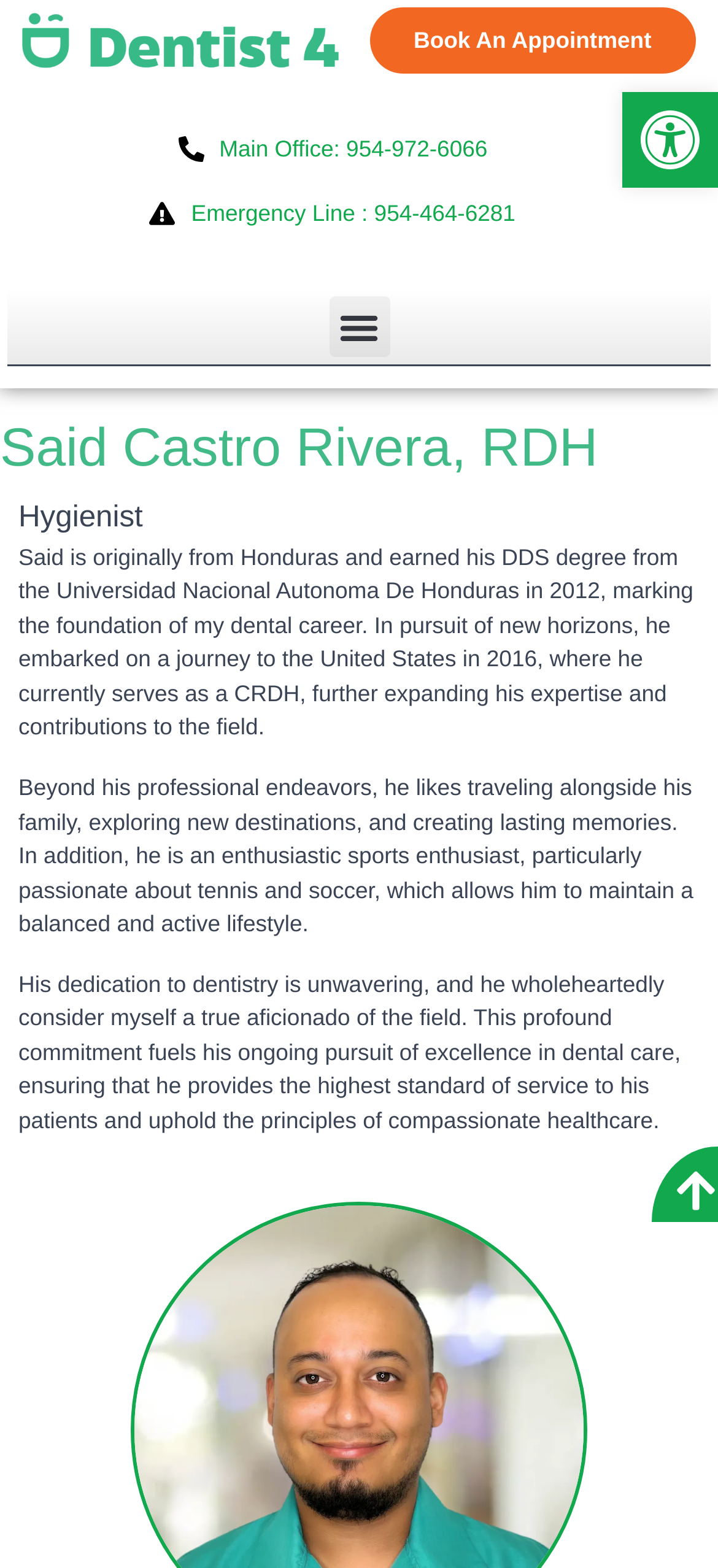What is the phone number of the main office?
Look at the image and respond with a one-word or short phrase answer.

954-972-6066